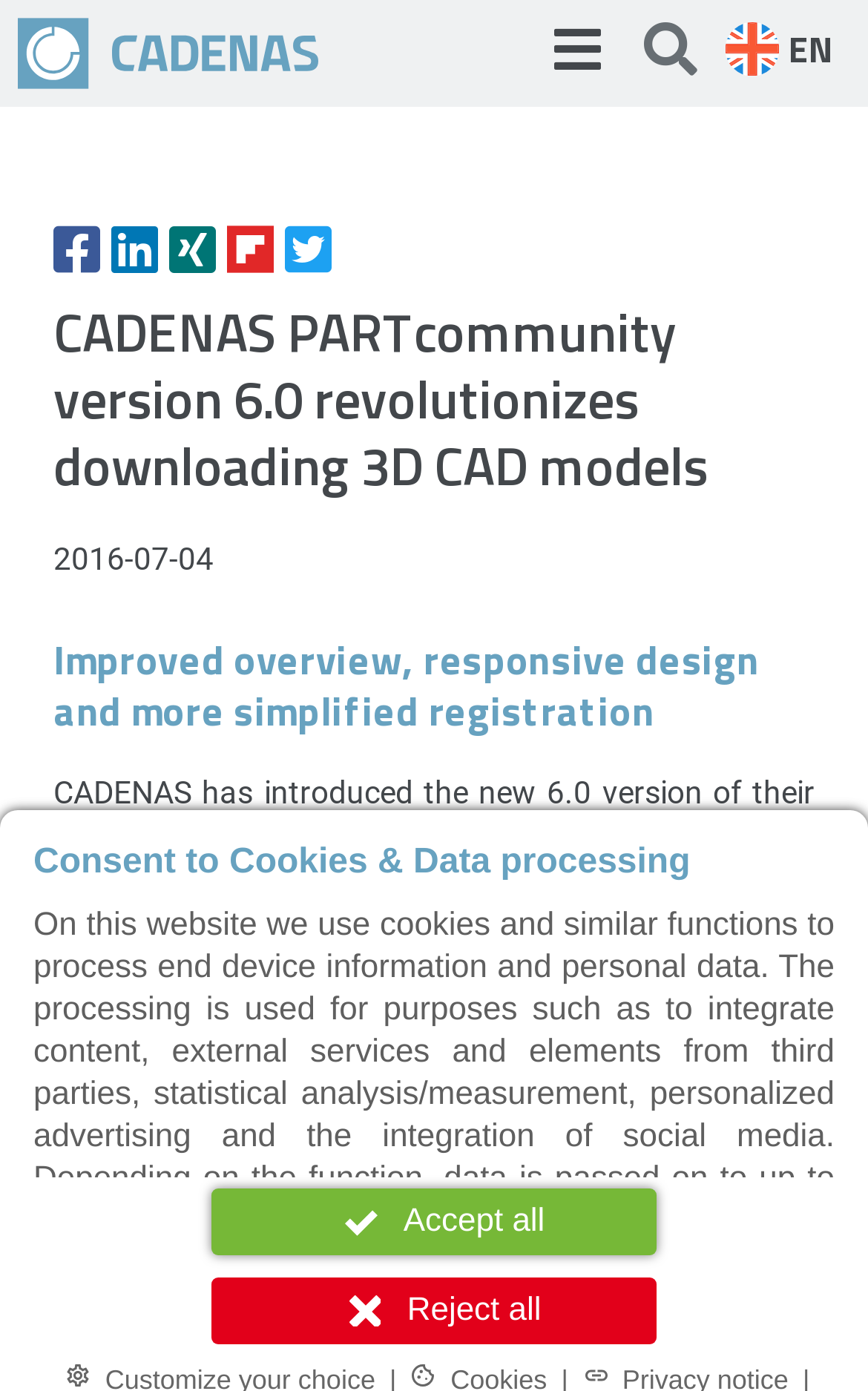Please extract the primary headline from the webpage.

CADENAS PARTcommunity version 6.0 revolutionizes downloading 3D CAD models